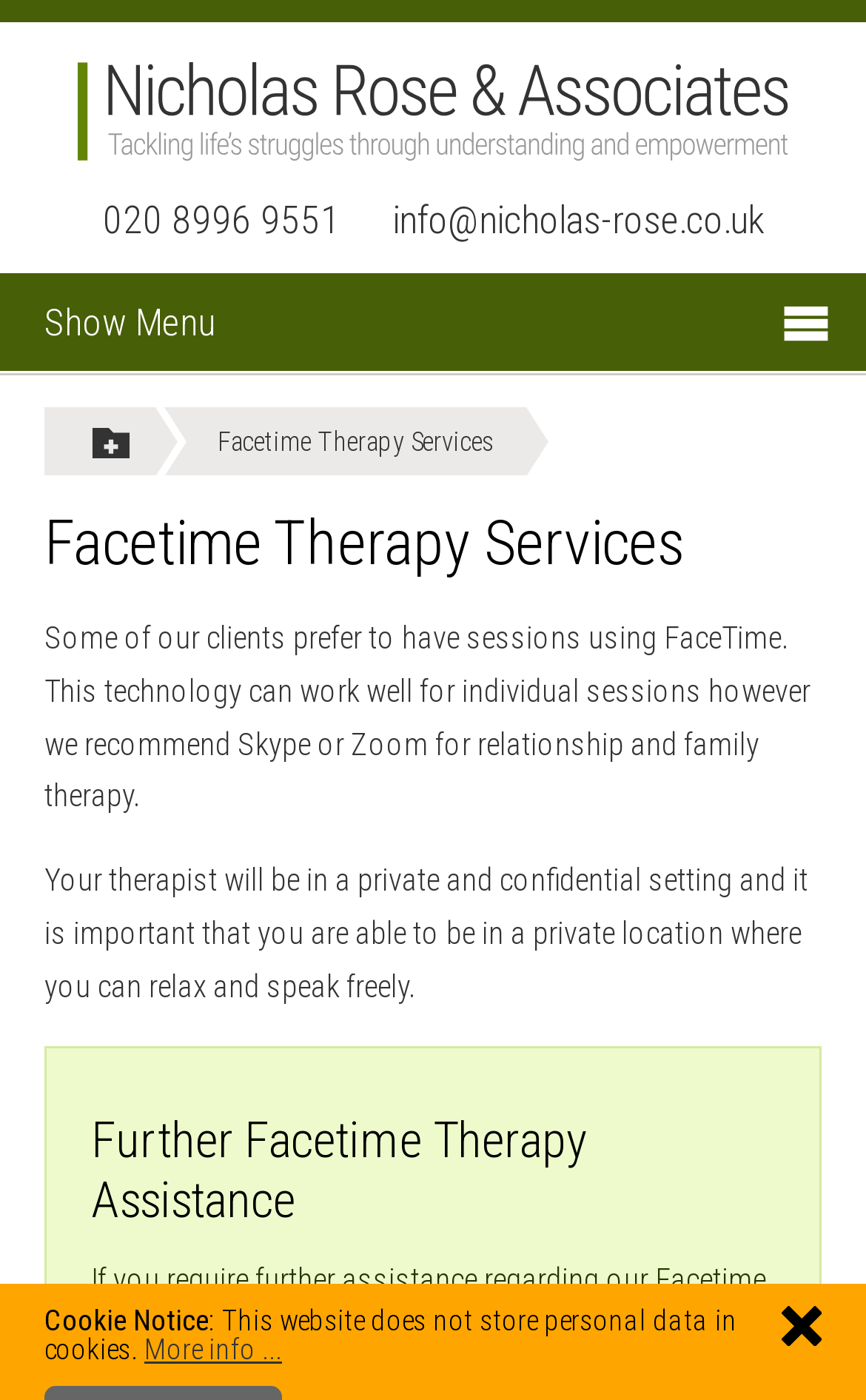What is the company name?
Please provide a comprehensive answer based on the contents of the image.

I found the company name by looking at the logo image and its corresponding link, which has the text 'Nicholas Rose and Associates Logo'.